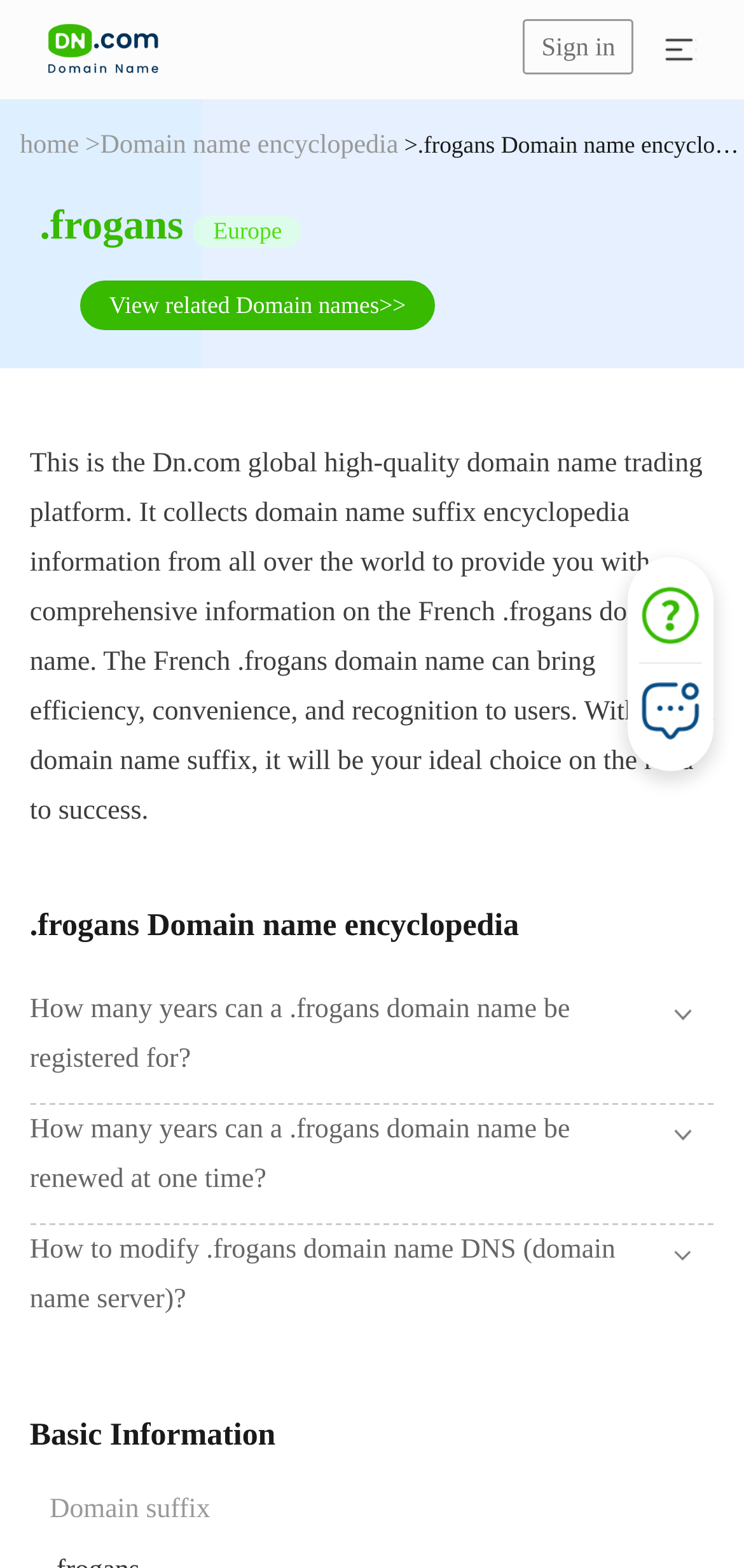What is the purpose of the French.frogans domain name?
Answer the question using a single word or phrase, according to the image.

Efficiency, convenience, and recognition